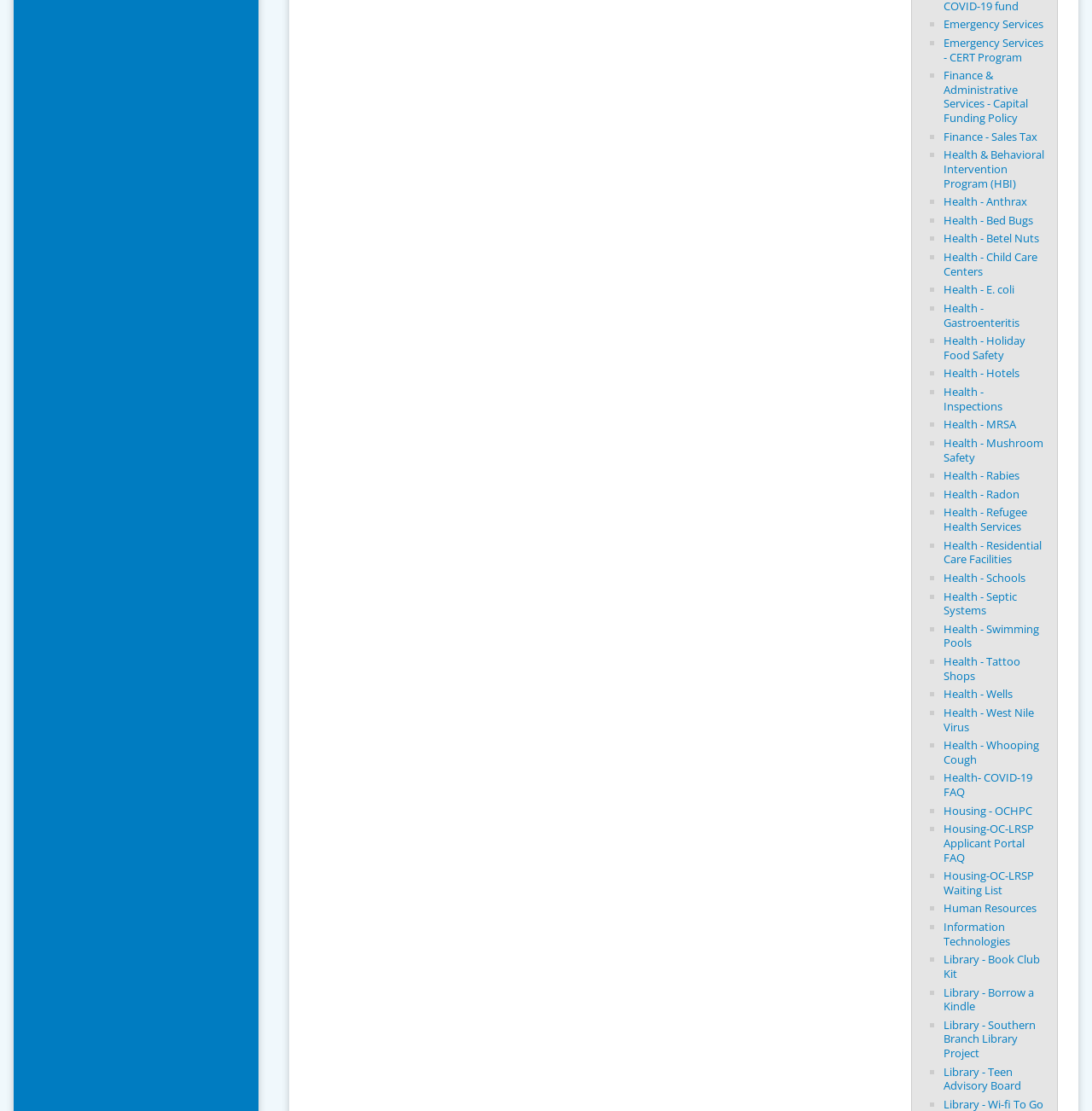Could you indicate the bounding box coordinates of the region to click in order to complete this instruction: "Click on Emergency Services".

[0.864, 0.015, 0.955, 0.029]